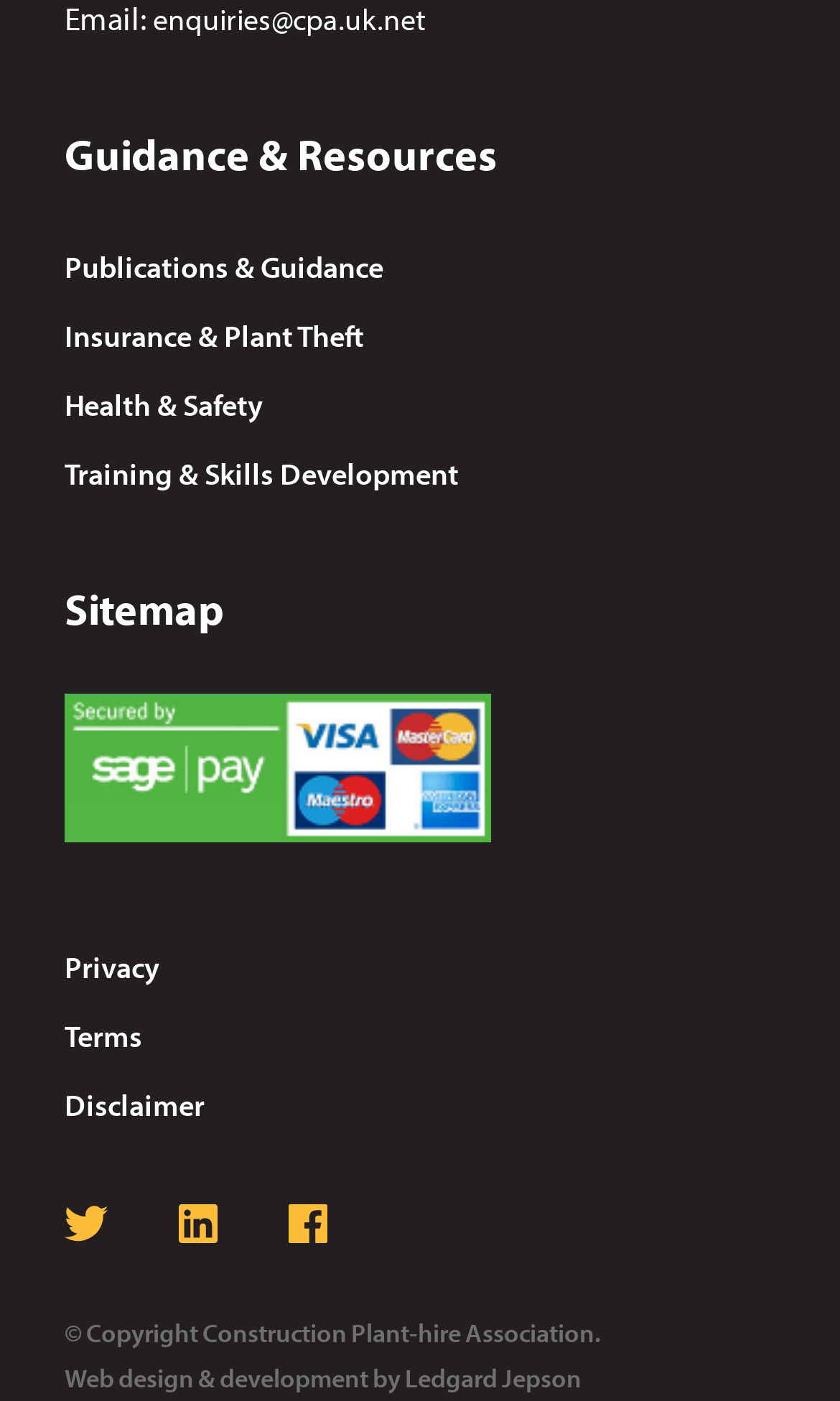What is the copyright information?
Kindly answer the question with as much detail as you can.

The webpage has a static text element with the text '© Copyright Construction Plant-hire Association.', which indicates that the copyright of the website belongs to Construction Plant-hire Association.